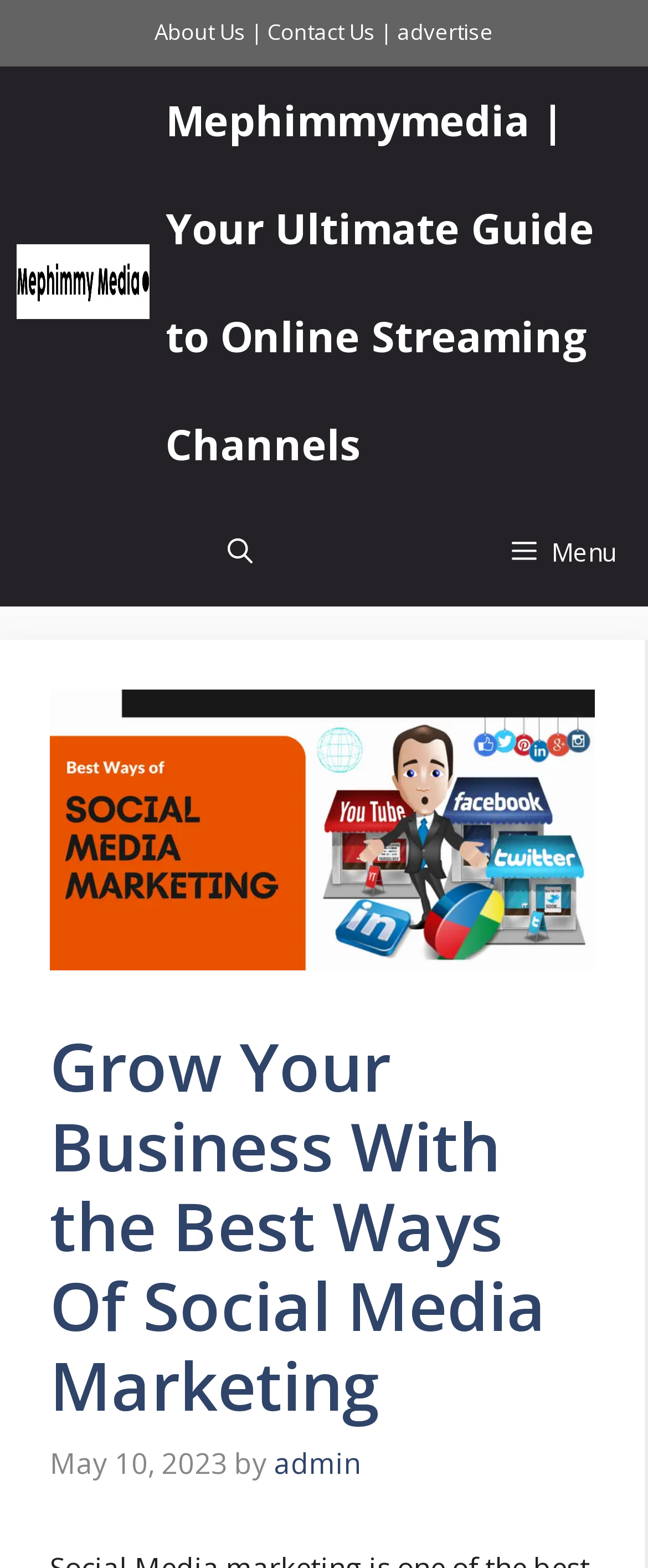Please specify the bounding box coordinates of the clickable region necessary for completing the following instruction: "Read the contact us page". The coordinates must consist of four float numbers between 0 and 1, i.e., [left, top, right, bottom].

[0.413, 0.011, 0.579, 0.03]